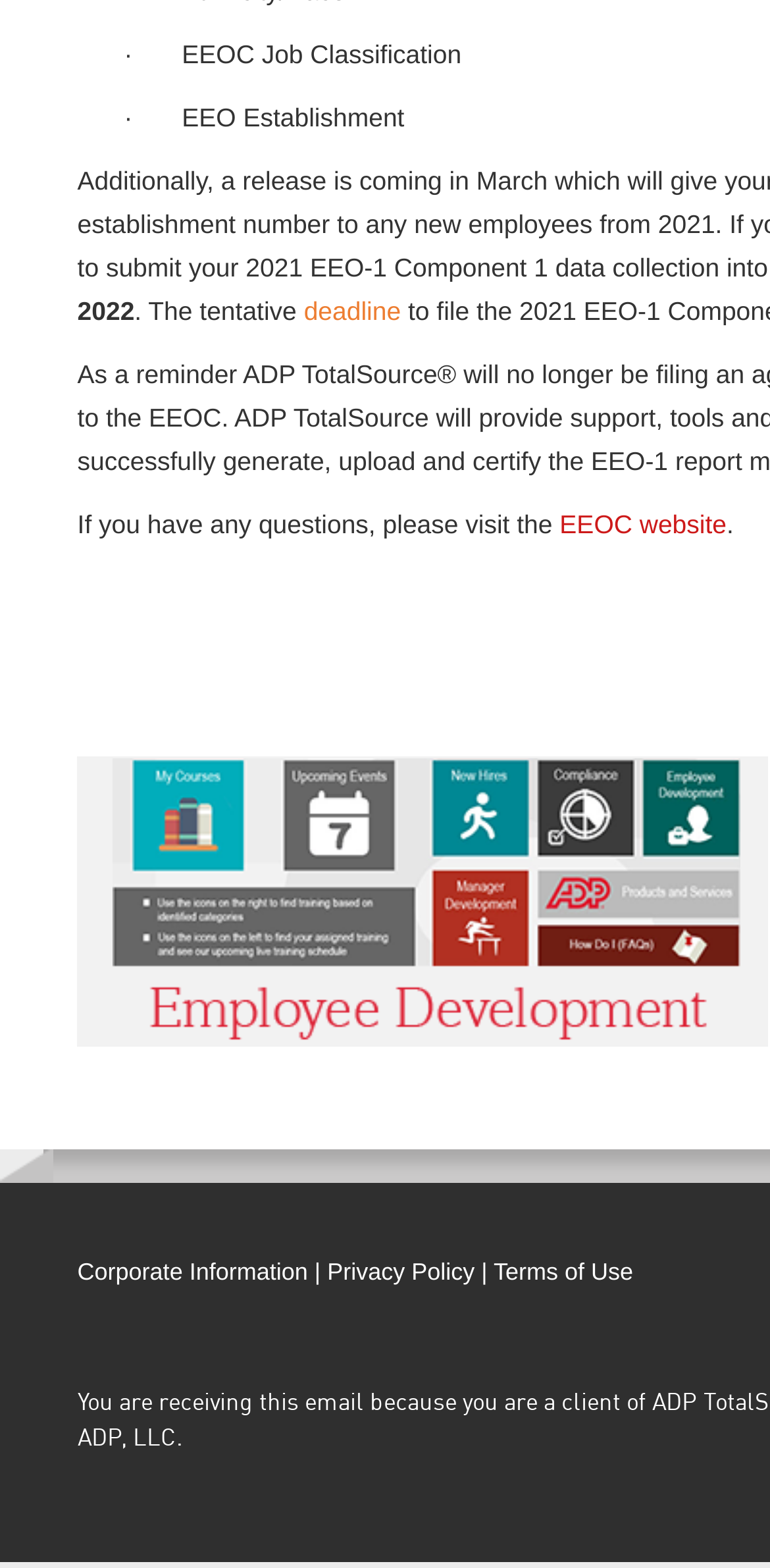Find the bounding box coordinates for the element described here: "Corporate Information".

[0.1, 0.802, 0.4, 0.82]